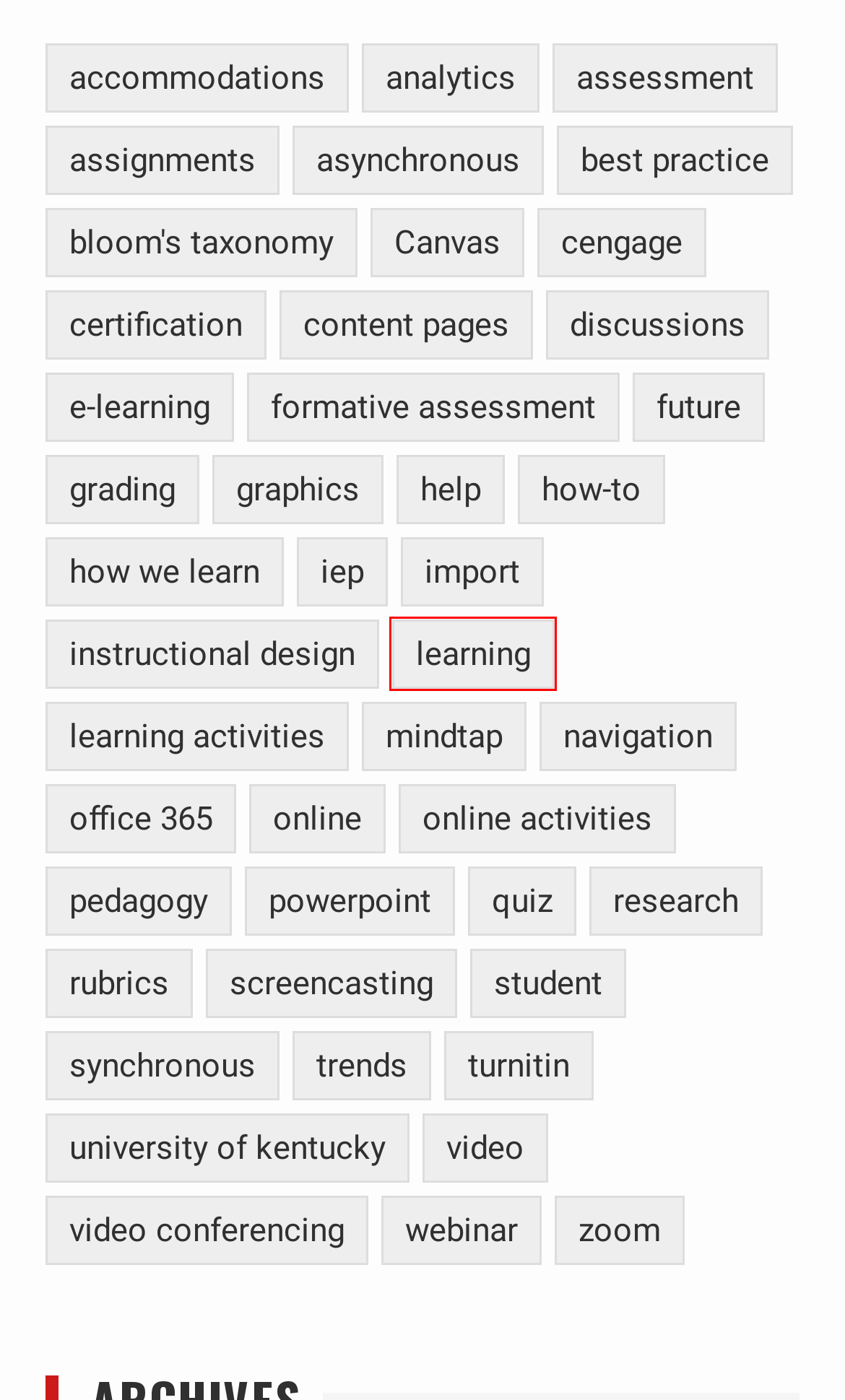You are given a screenshot of a webpage with a red bounding box around an element. Choose the most fitting webpage description for the page that appears after clicking the element within the red bounding box. Here are the candidates:
A. learning activities Archives - Higher E-Learning
B. cengage Archives - Higher E-Learning
C. zoom Archives - Higher E-Learning
D. formative assessment Archives - Higher E-Learning
E. certification Archives - Higher E-Learning
F. learning Archives - Higher E-Learning
G. synchronous Archives - Higher E-Learning
H. university of kentucky Archives - Higher E-Learning

F